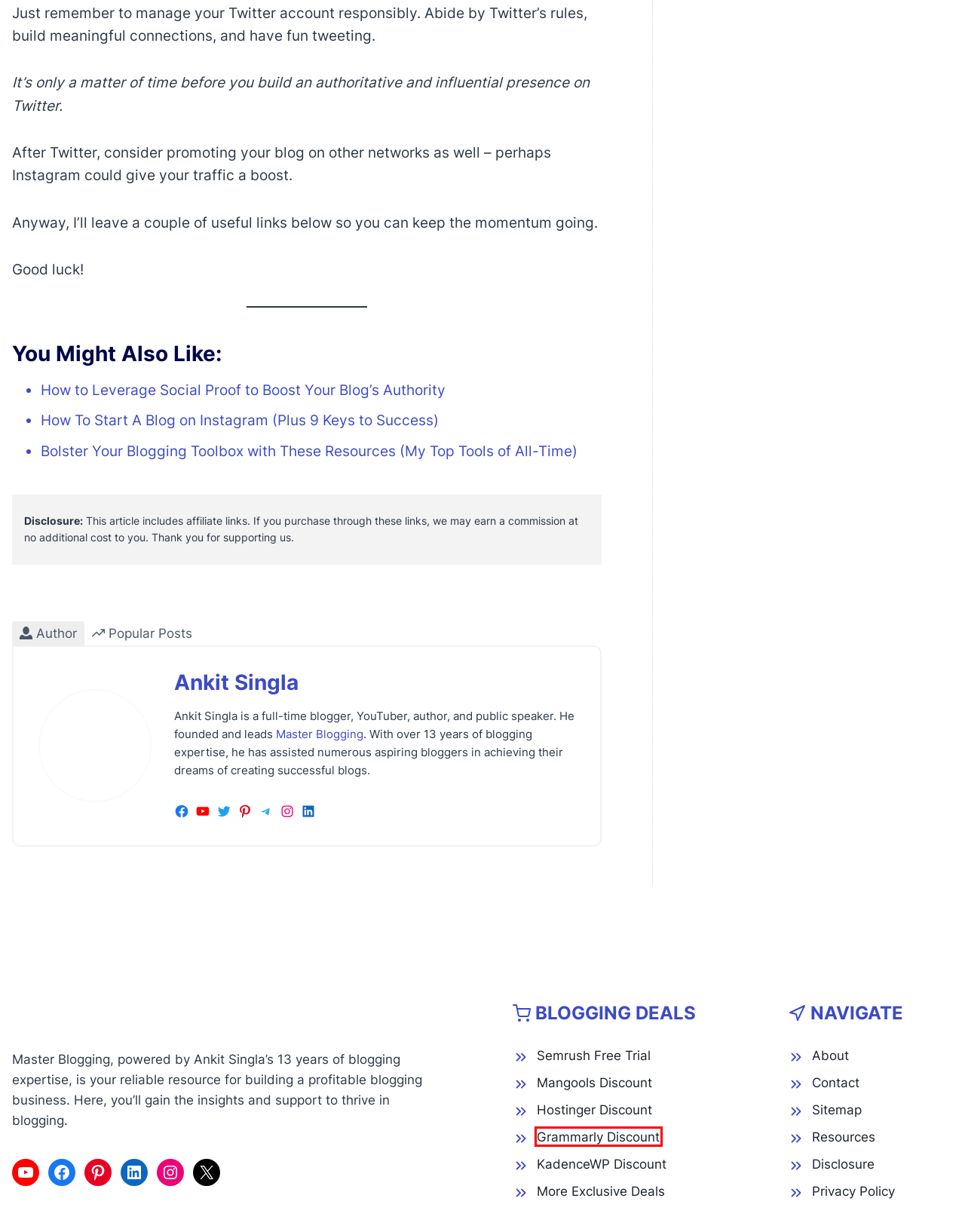A screenshot of a webpage is given, marked with a red bounding box around a UI element. Please select the most appropriate webpage description that fits the new page after clicking the highlighted element. Here are the candidates:
A. 10% OFF Hostinger Discount Coupon Code (2024) - Master Blogging
B. 10% Off Kadence WP Discount Code (2024)
C. 20% OFF Mangools Discount Coupon Code (May 2024)
D. Contact Ankit Singla, Founder of MasterBlogging.com
E. Semrush Free Trial (14 Days): Experience Pro OR Guru Plan!
F. 30% OFF - Grammarly Student Discount (May 2024)
G. Master Blogging Sitemap
H. How To Start A Blog on Instagram (Plus 9 Keys to Success)

F